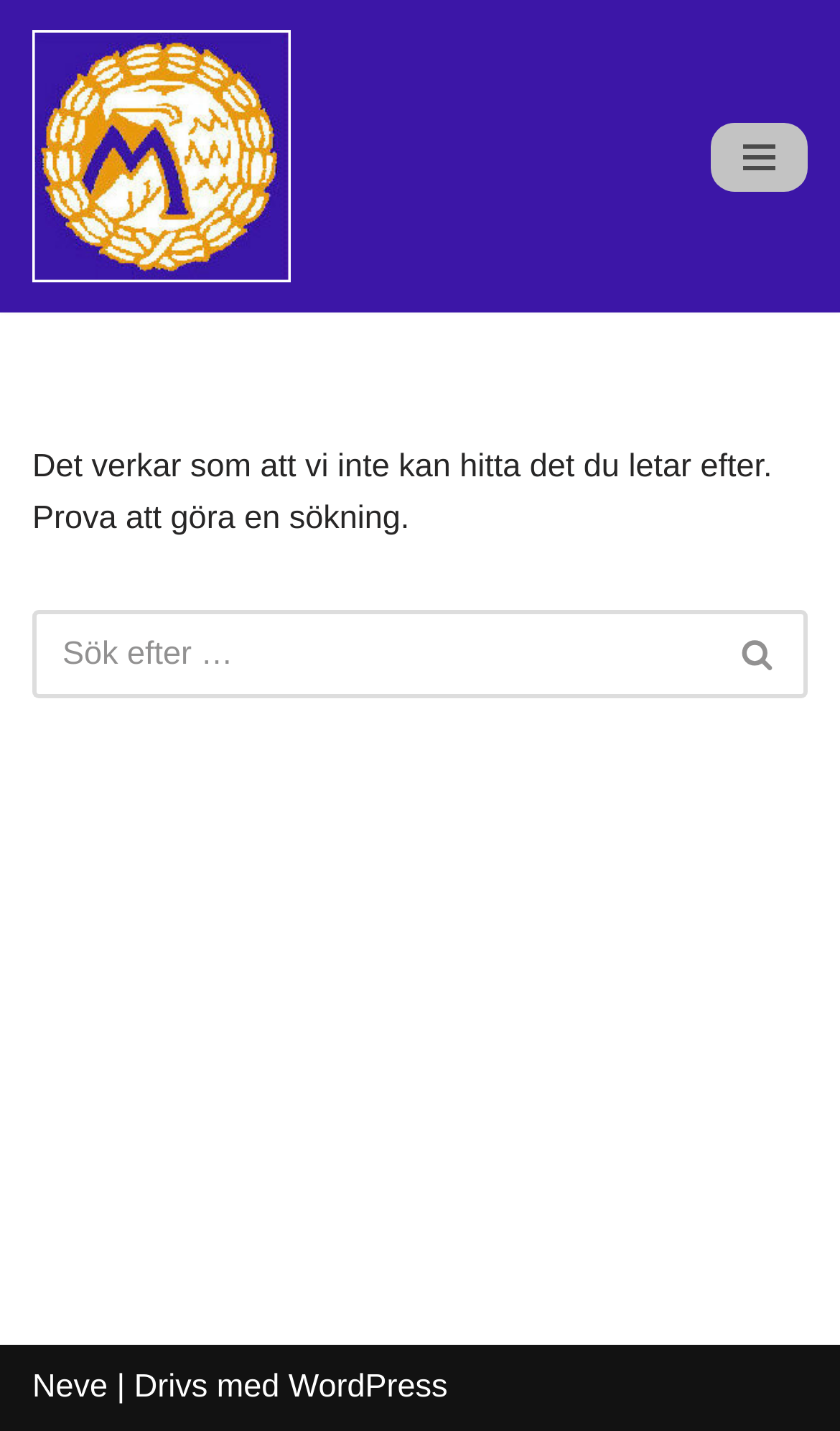Give a detailed explanation of the elements present on the webpage.

The webpage appears to be an error page, indicating that the content being searched for cannot be found. At the top left of the page, there is a link to "Hoppa till innehåll" (Skip to content) and a link to "Stenografi" (Stenography). To the top right, there is a button labeled "Navigeringsmeny" (Navigation menu) that is not expanded.

Below these top elements, the main content area begins, taking up most of the page. Within this area, there is a static text element that reads "Det verkar som att vi inte kan hitta det du letar efter. Prova att göra en sökning." (It seems we can't find what you're looking for. Try searching.). Below this text, there is a search bar with a search box labeled "Sök" (Search) and a search button with an icon.

At the very bottom of the page, there is a footer area with three elements: a link to "Neve", a static text element that reads "| Drivs med" (| Powered by), and a link to "WordPress".